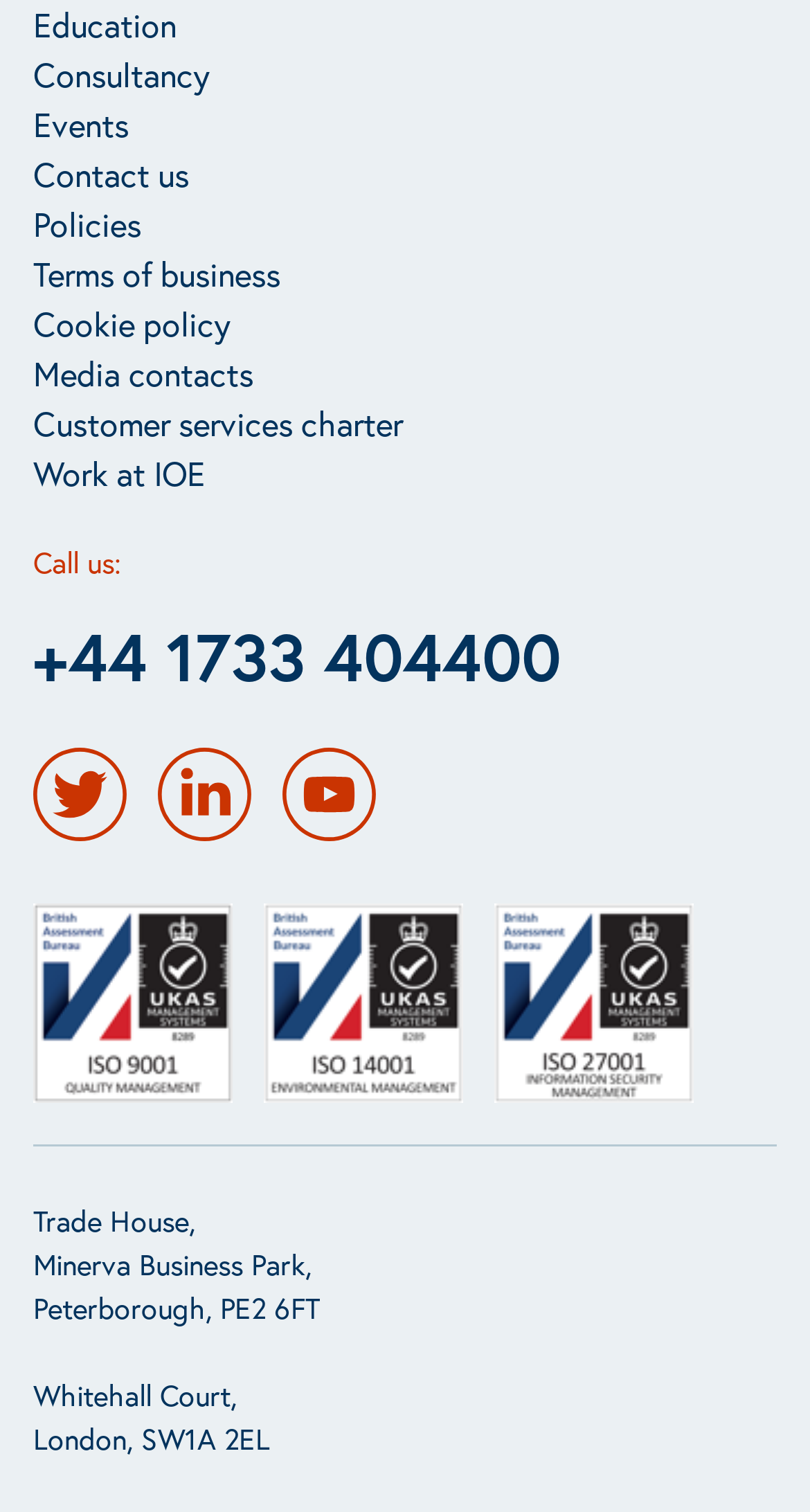Analyze the image and answer the question with as much detail as possible: 
How many social media links are there?

I counted the number of social media links by looking at the links with images, which are Twitter, LinkedIn, and YouTube.